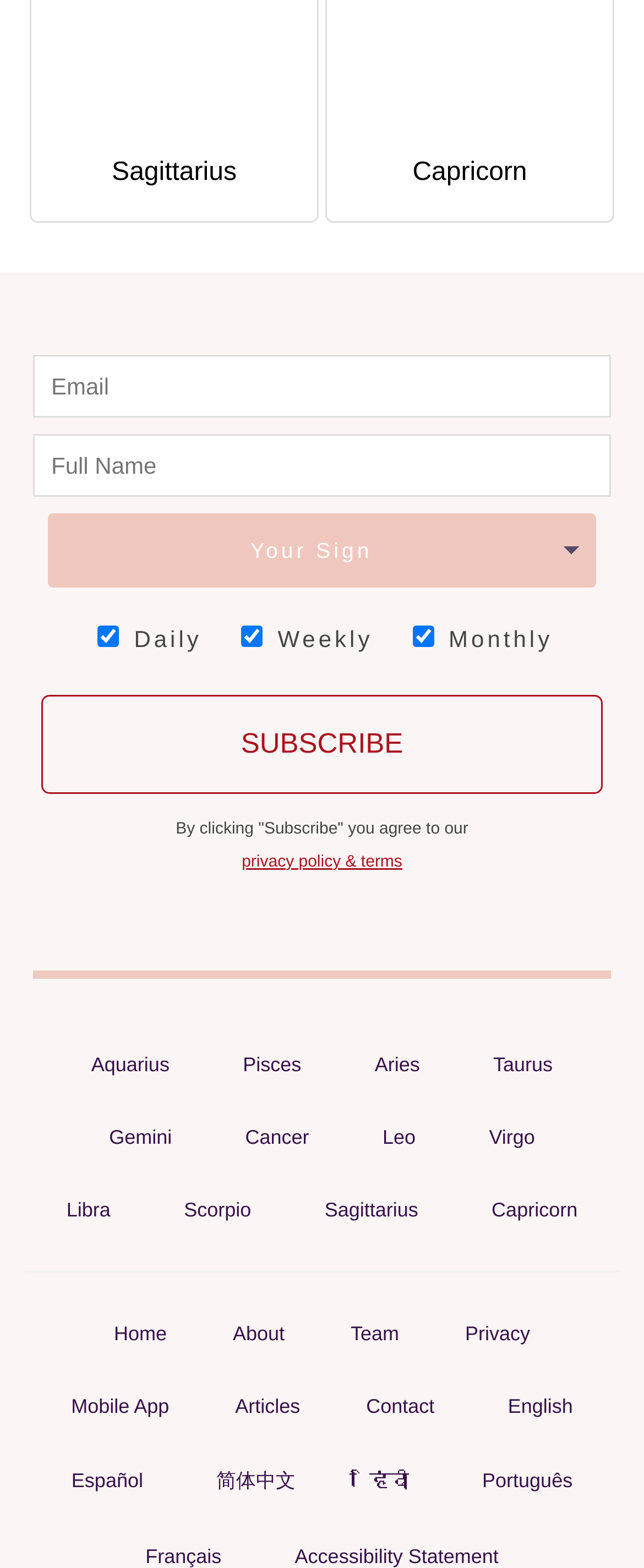Please respond to the question with a concise word or phrase:
What is the purpose of the checkboxes?

To select frequency